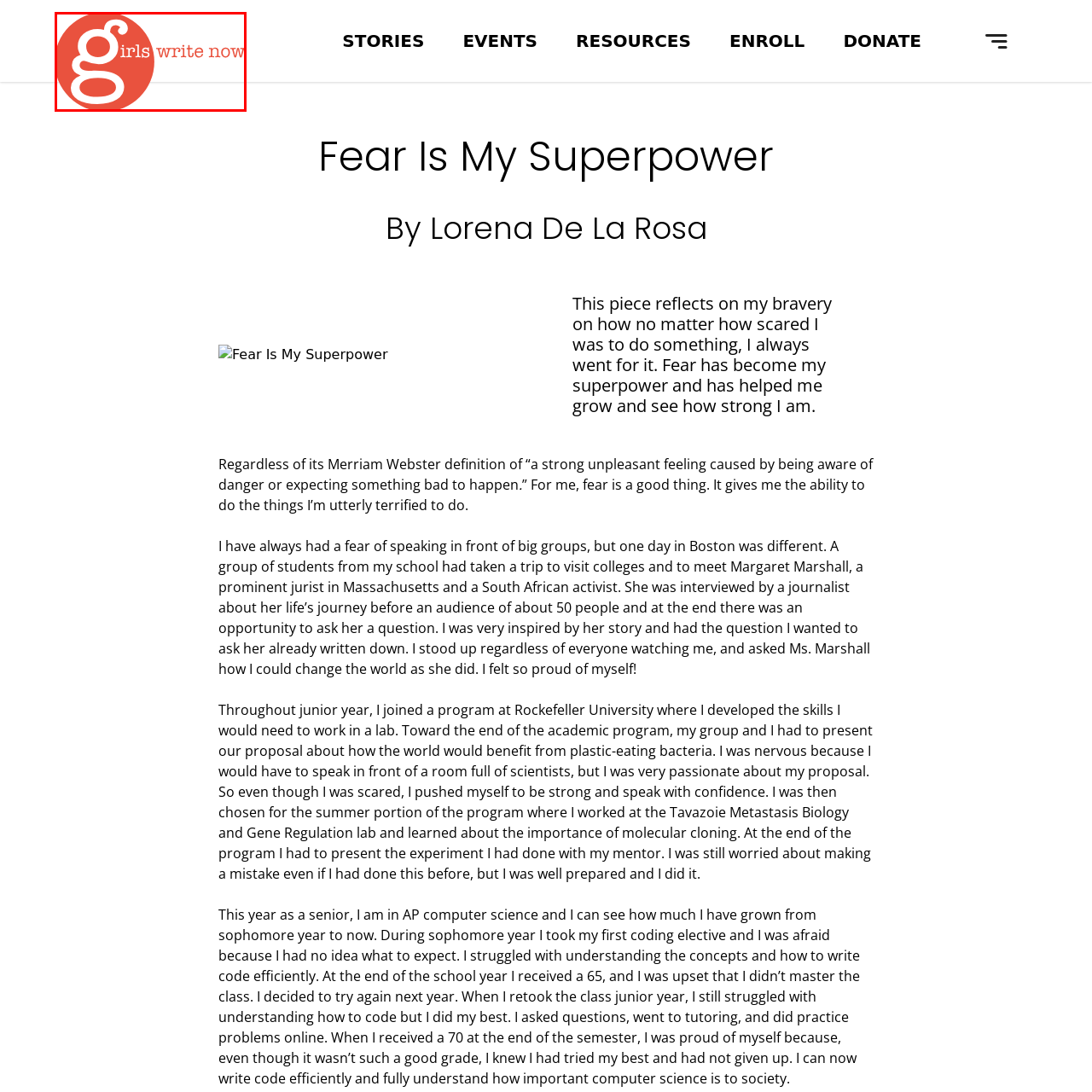Refer to the image within the red outline and provide a one-word or phrase answer to the question:
What is the shape that surrounds the 'g' in the logo?

Circle